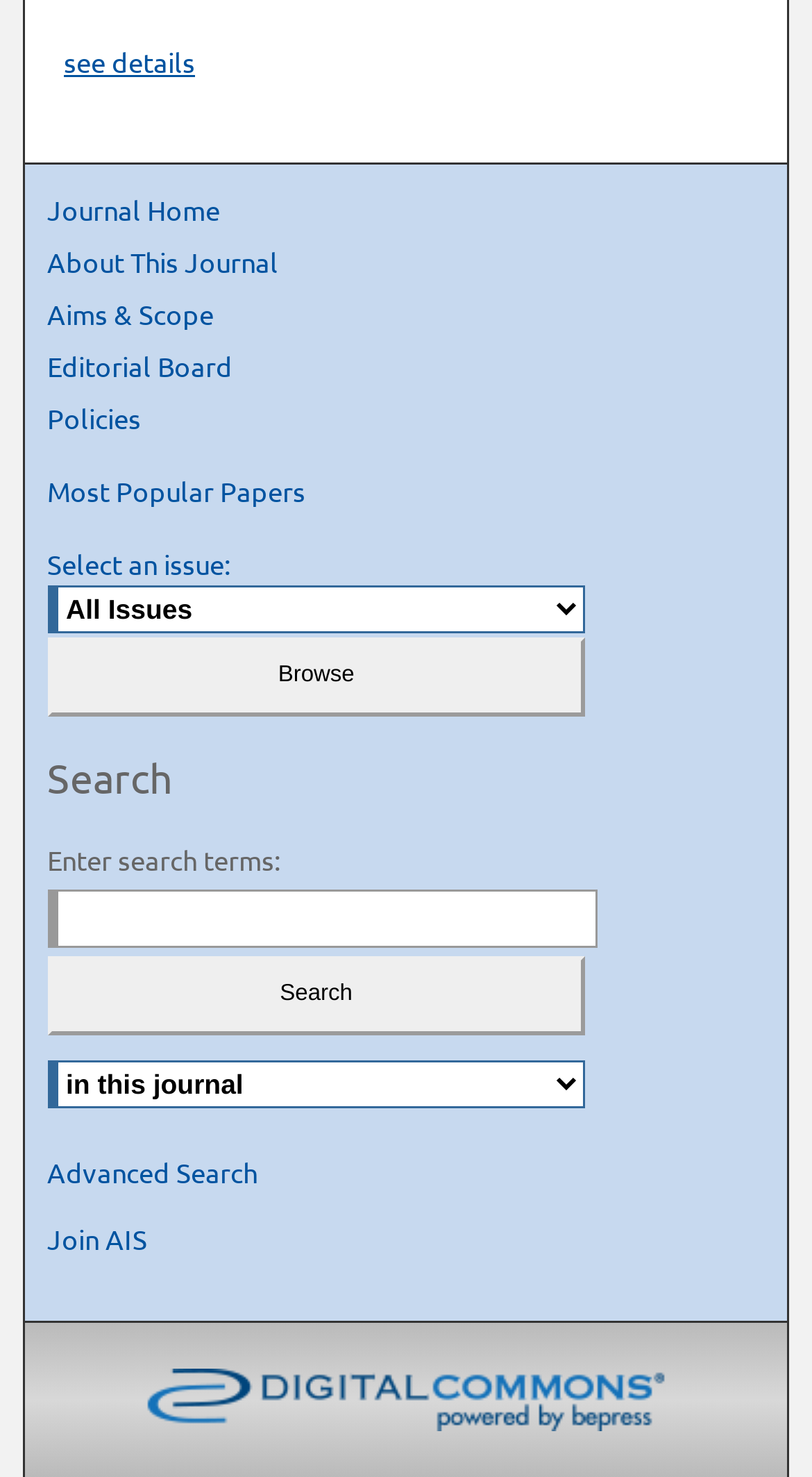Answer the question with a single word or phrase: 
What is the text above the search textbox?

Search